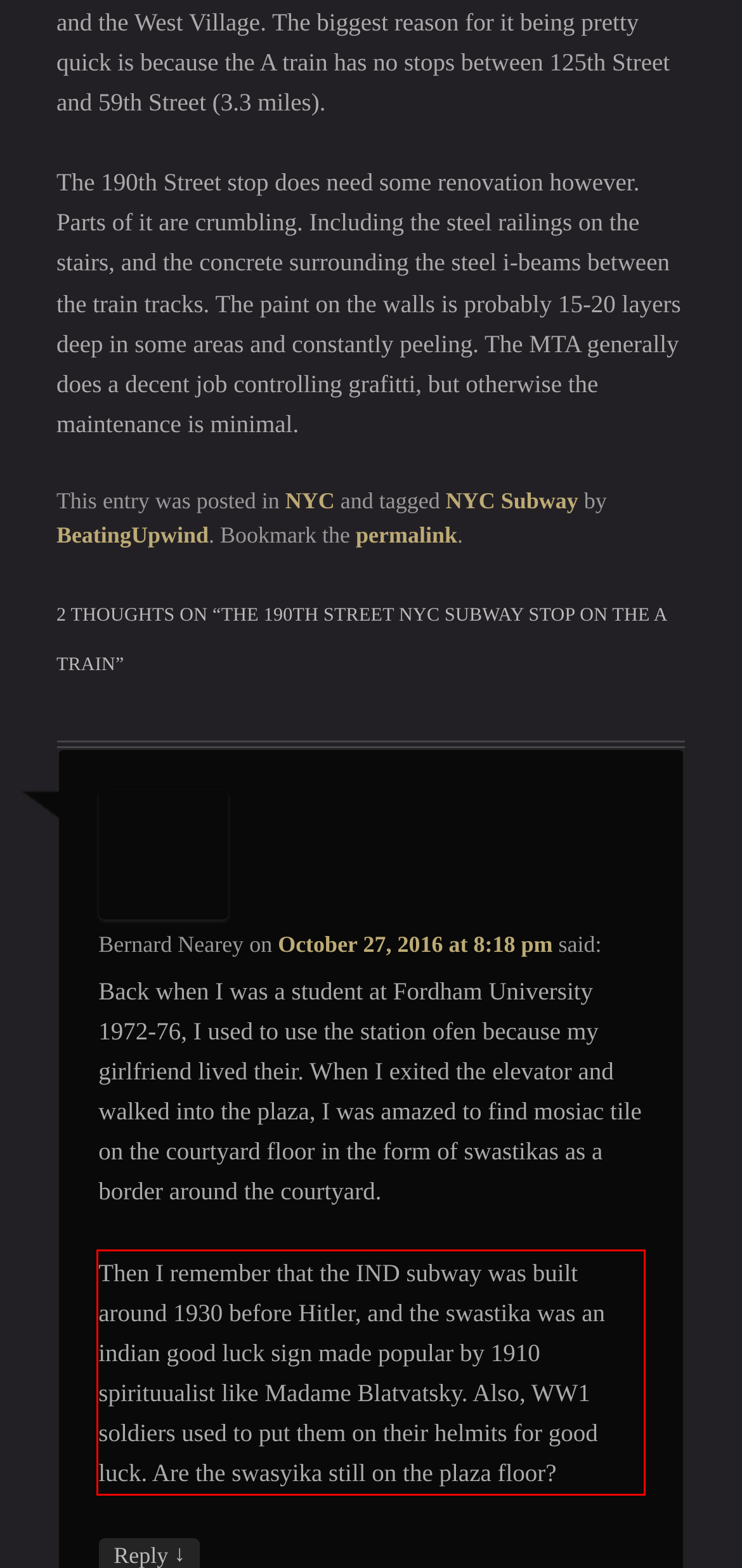Within the screenshot of the webpage, locate the red bounding box and use OCR to identify and provide the text content inside it.

Then I remember that the IND subway was built around 1930 before Hitler, and the swastika was an indian good luck sign made popular by 1910 spirituualist like Madame Blatvatsky. Also, WW1 soldiers used to put them on their helmits for good luck. Are the swasyika still on the plaza floor?